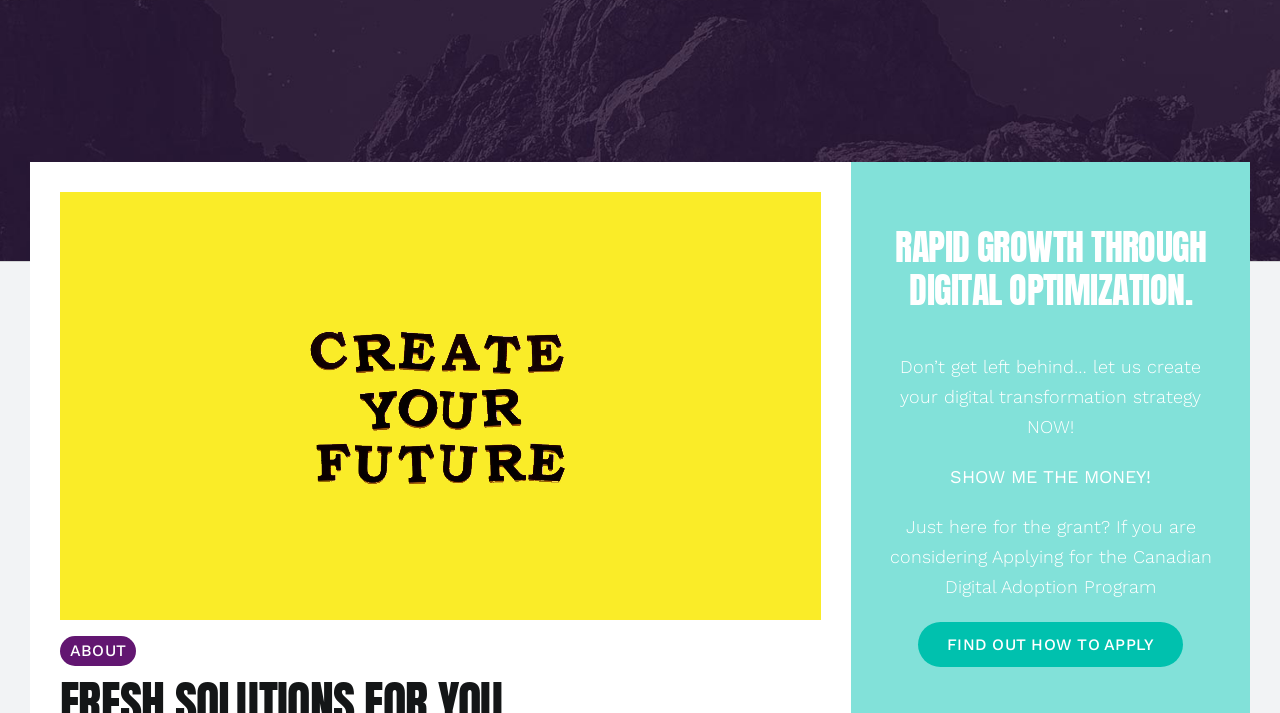Given the element description Go to Top, identify the bounding box coordinates for the UI element on the webpage screenshot. The format should be (top-left x, top-left y, bottom-right x, bottom-right y), with values between 0 and 1.

[0.904, 0.849, 0.941, 0.898]